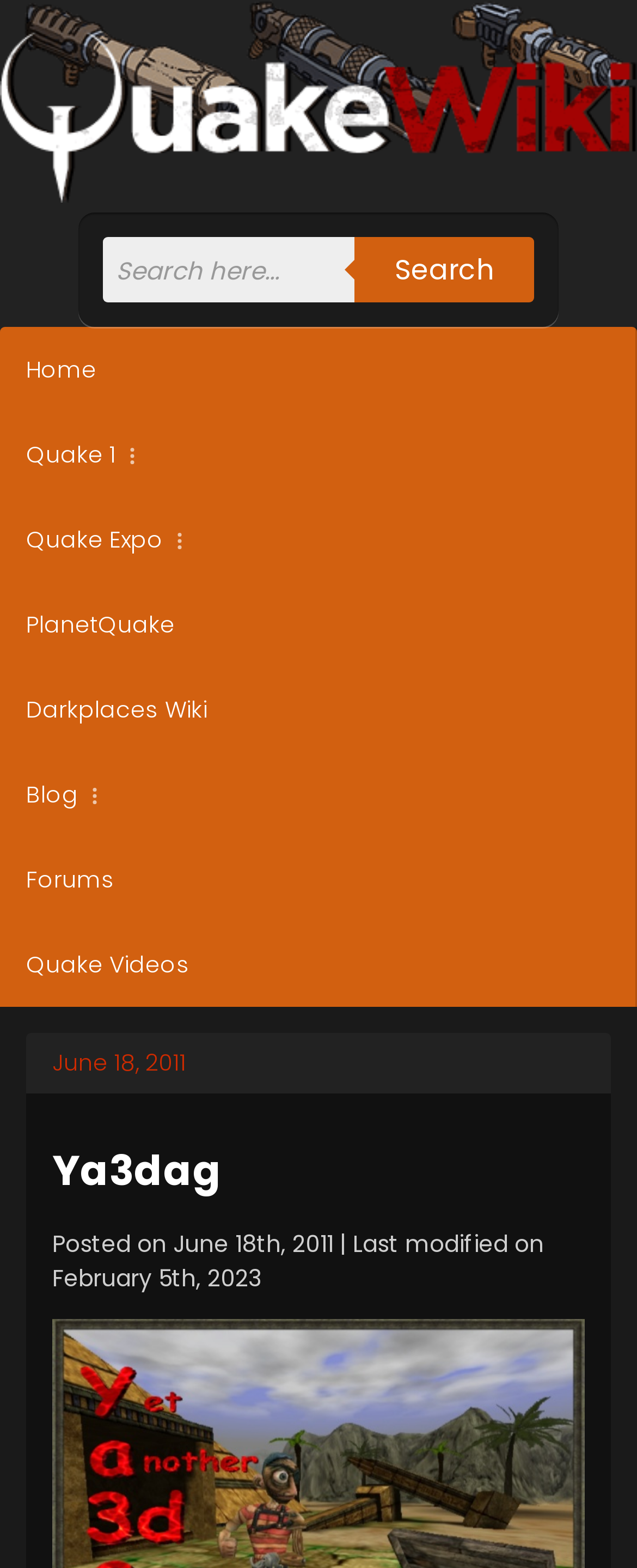Determine the bounding box coordinates of the region that needs to be clicked to achieve the task: "Visit the forums".

[0.0, 0.534, 1.0, 0.588]